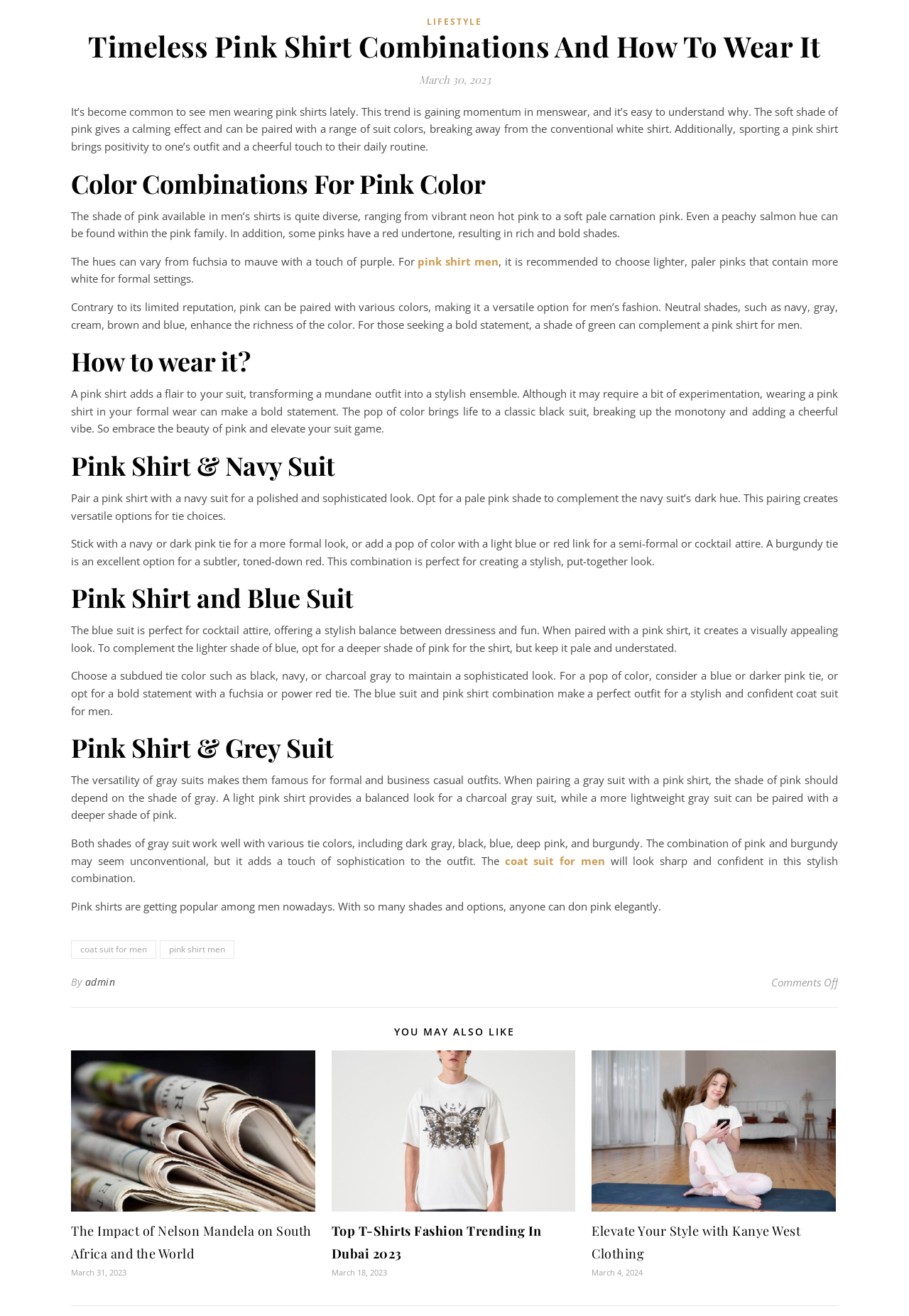Could you provide the bounding box coordinates for the portion of the screen to click to complete this instruction: "Read the article 'Timeless Pink Shirt Combinations And How To Wear It'"?

[0.078, 0.023, 0.922, 0.047]